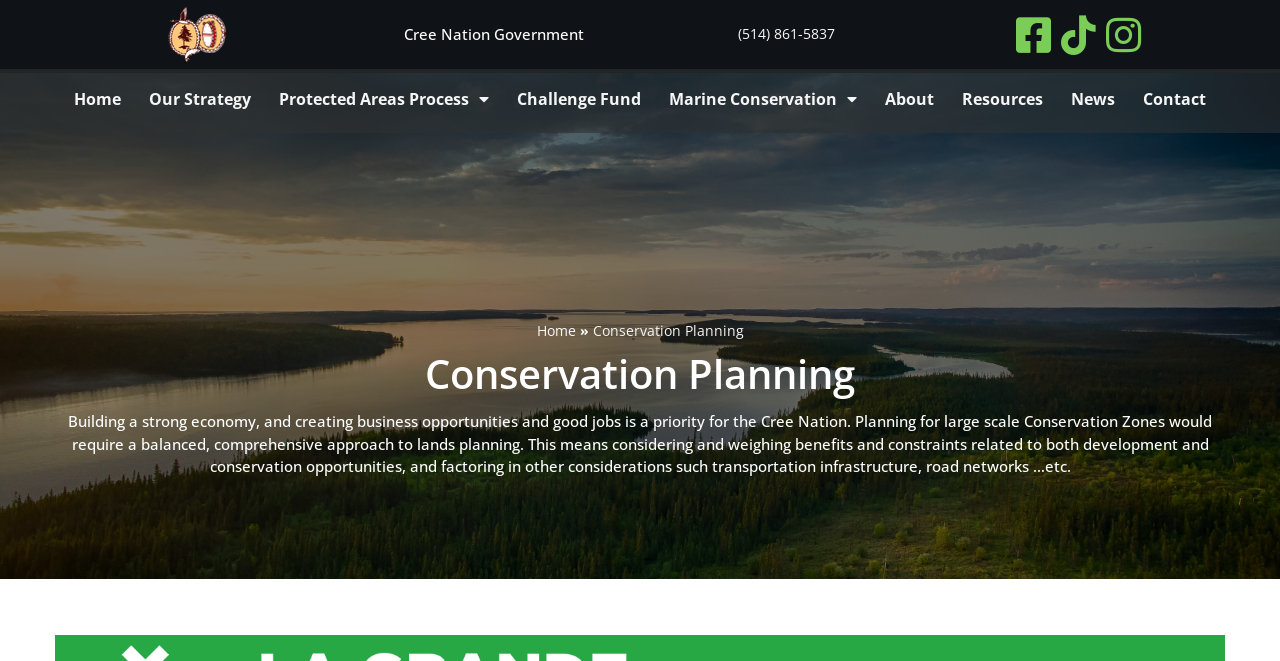Answer the question below in one word or phrase:
How many navigation links are there?

9